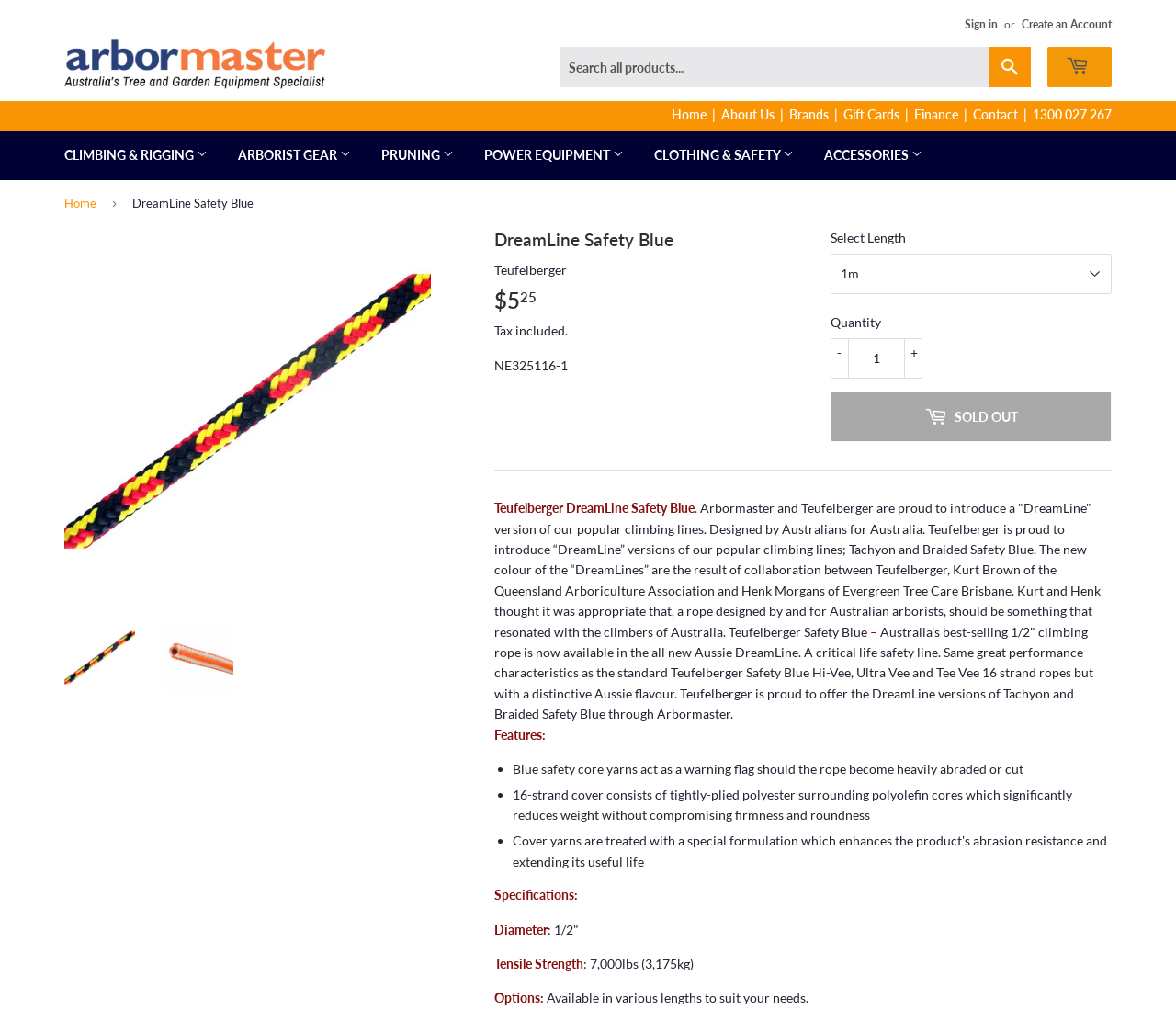What is the phone number at the top right?
Refer to the screenshot and deliver a thorough answer to the question presented.

I found the phone number by looking at the top right section of the webpage, where I saw a static text element with the phone number '1300 027 267'.